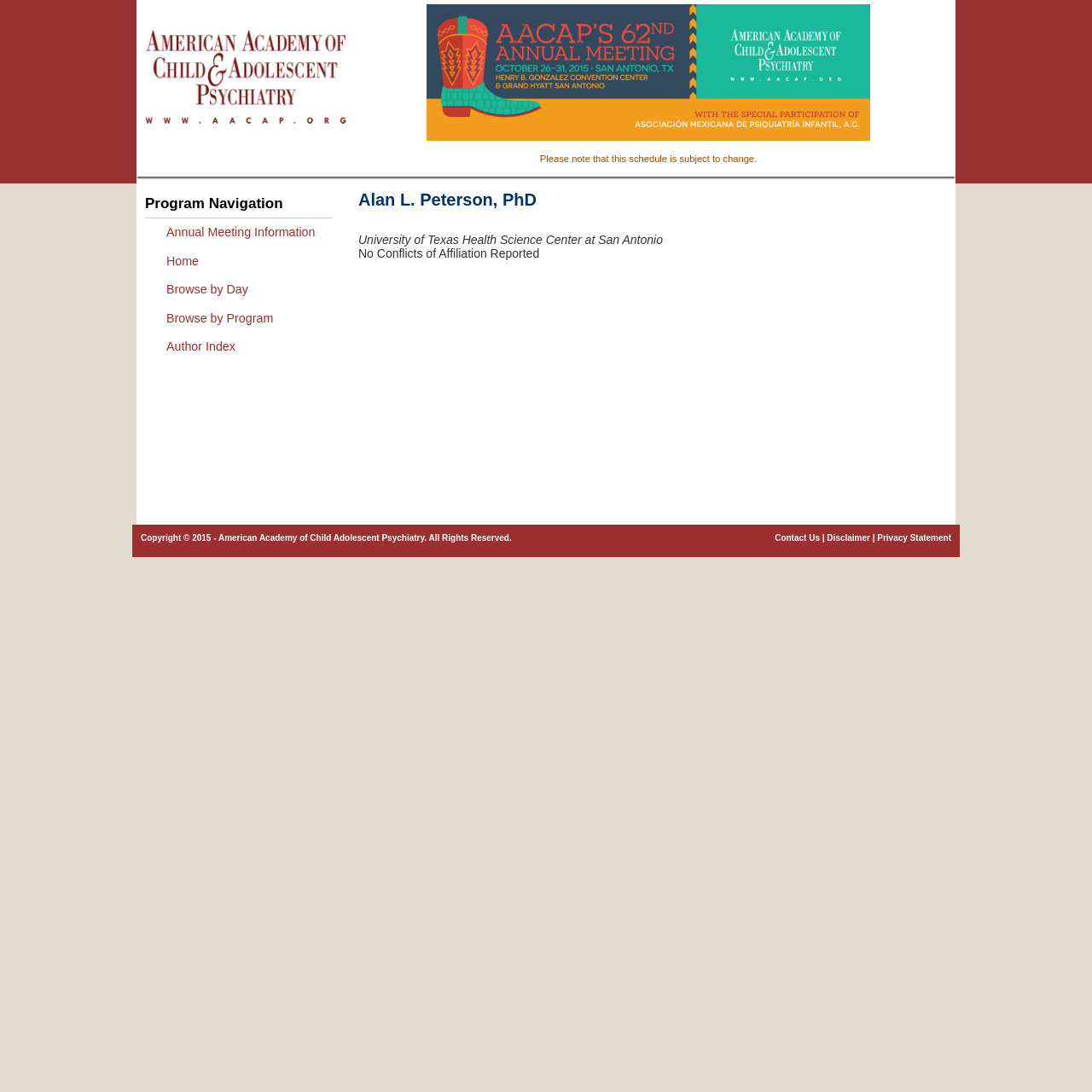What is the purpose of the links on the left side?
Look at the image and provide a detailed response to the question.

The links on the left side are grouped under a heading element with the text 'Program Navigation', which suggests that they are related to navigating a program or schedule.